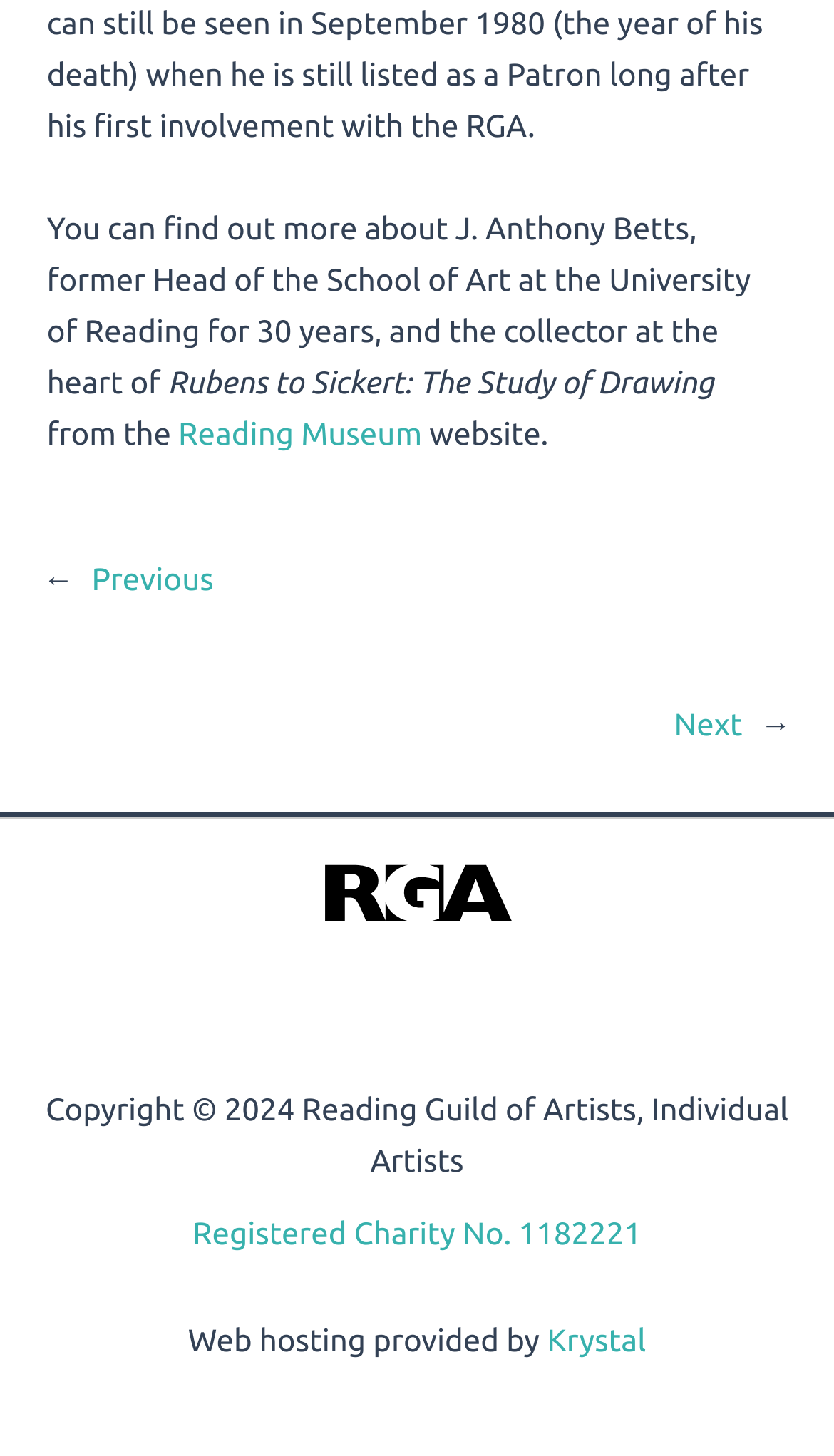What is the name of the exhibition?
Provide a fully detailed and comprehensive answer to the question.

The answer can be found in the second StaticText element, which mentions 'Rubens to Sickert: The Study of Drawing'.